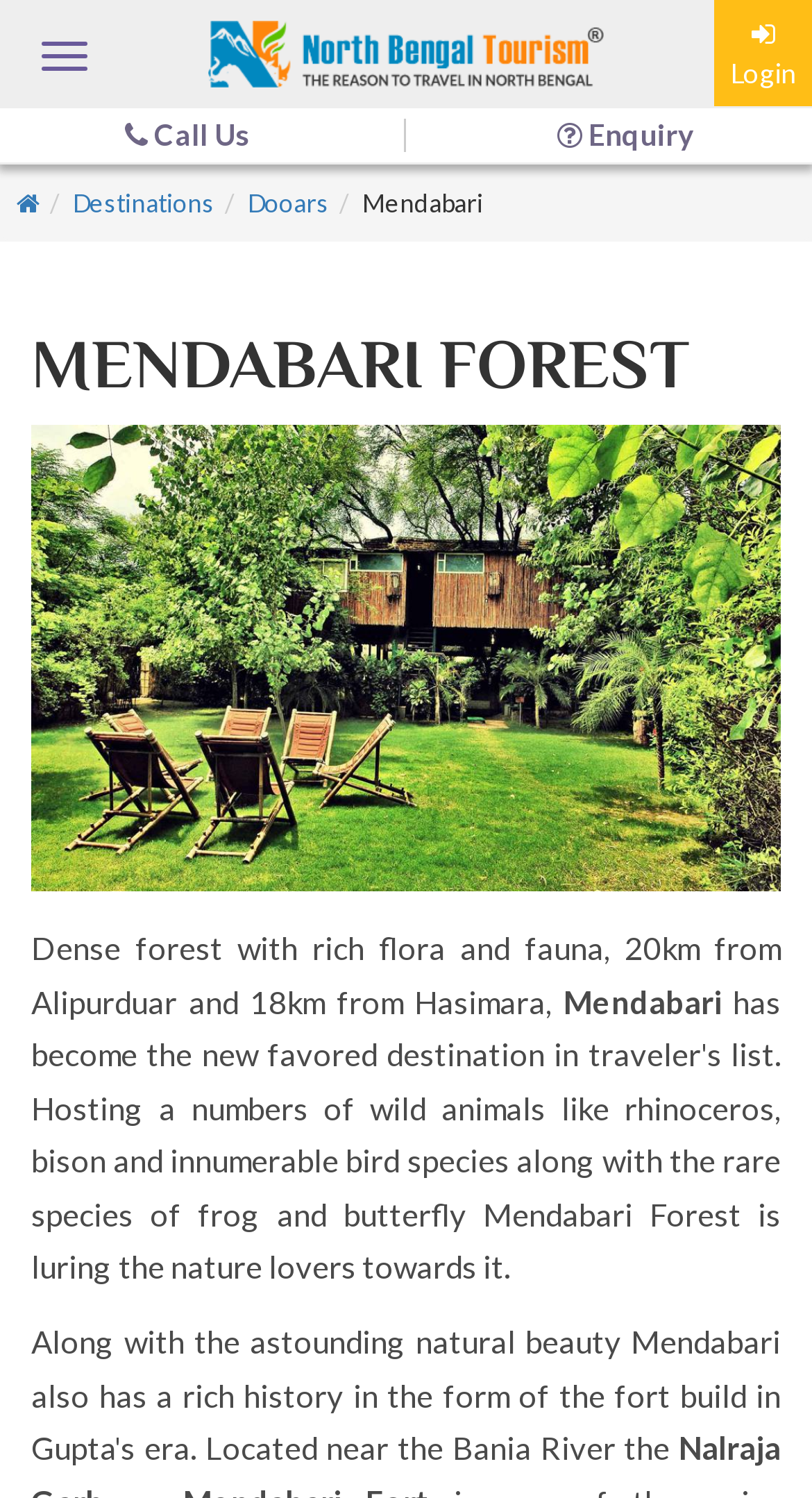What is the name of the forest bungalow?
Carefully examine the image and provide a detailed answer to the question.

The name of the forest bungalow can be found in the heading 'MENDABARI FOREST' and also in the StaticText 'Mendabari' which is a part of the navigation menu.